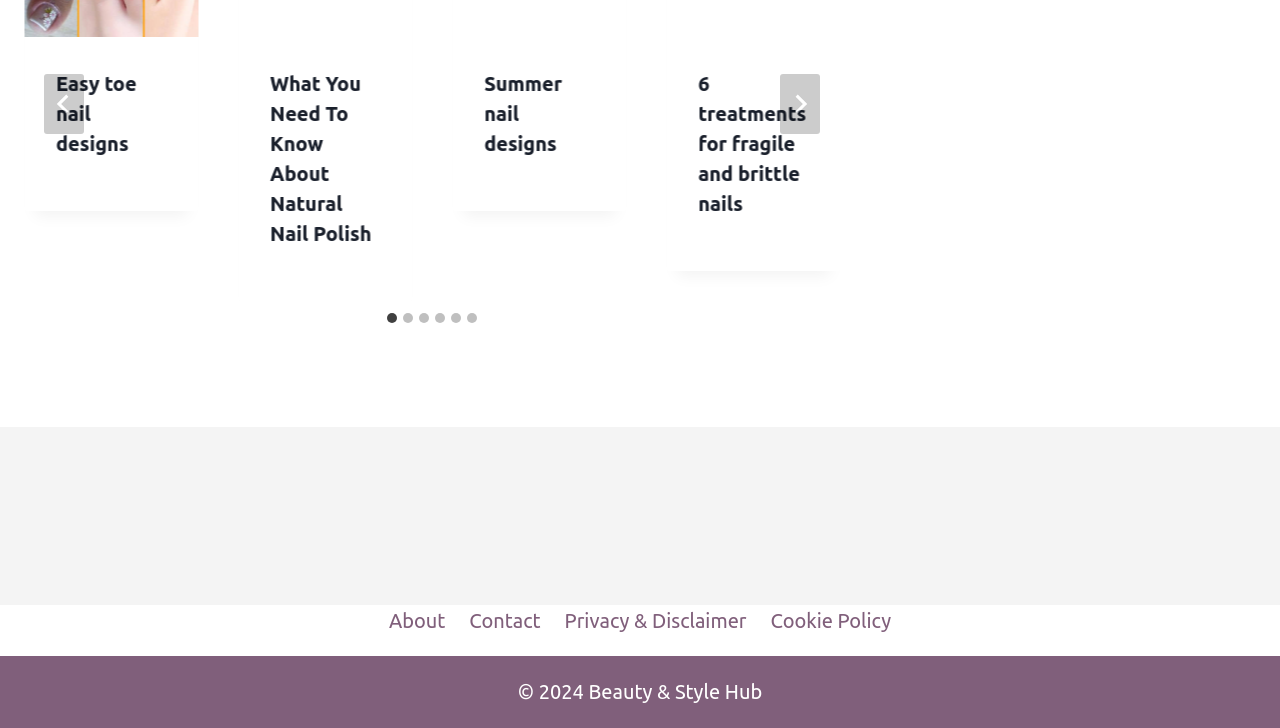Locate the bounding box coordinates of the element that should be clicked to fulfill the instruction: "Click on the 'Next' button".

[0.61, 0.102, 0.641, 0.184]